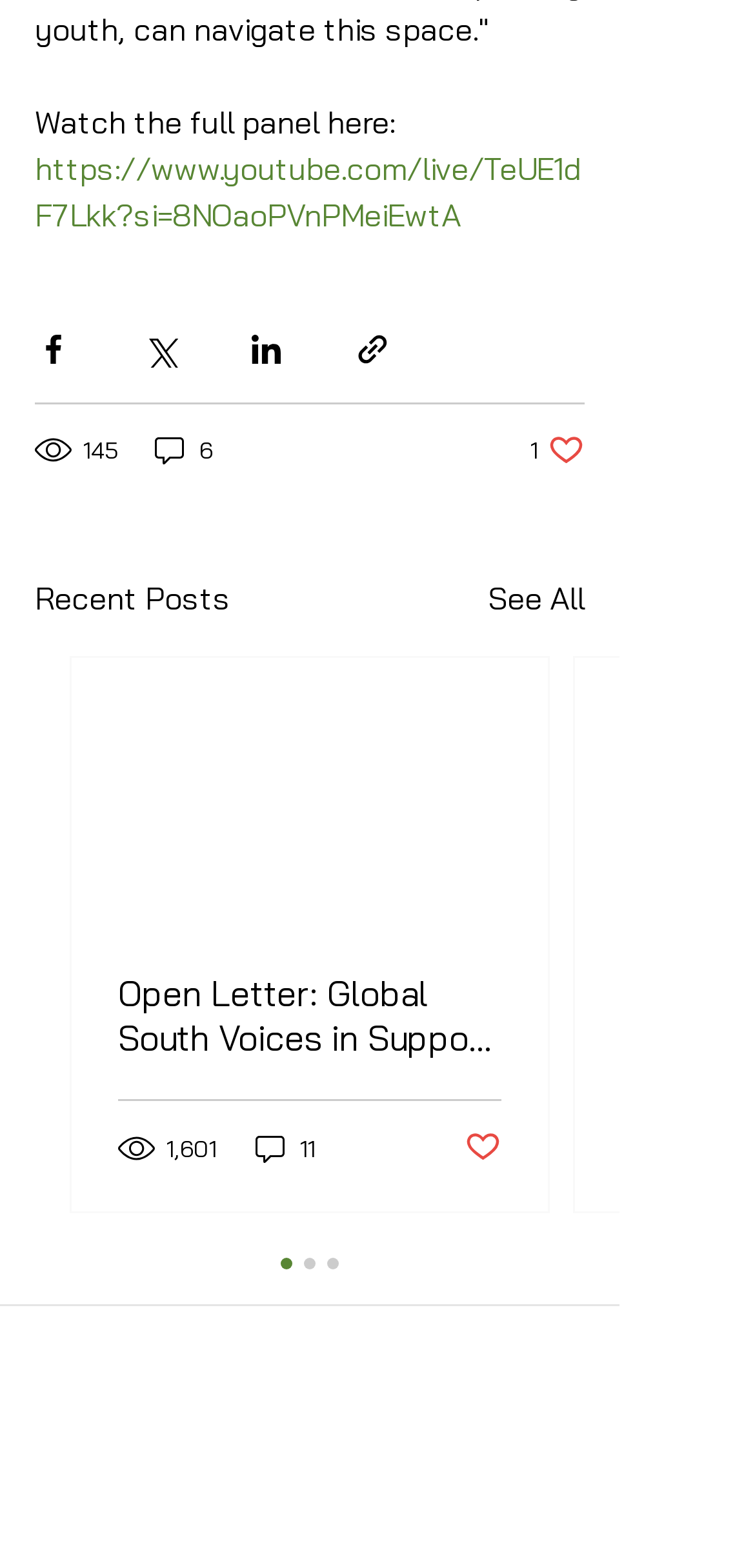Determine the bounding box coordinates for the region that must be clicked to execute the following instruction: "Like the post".

[0.703, 0.275, 0.774, 0.299]